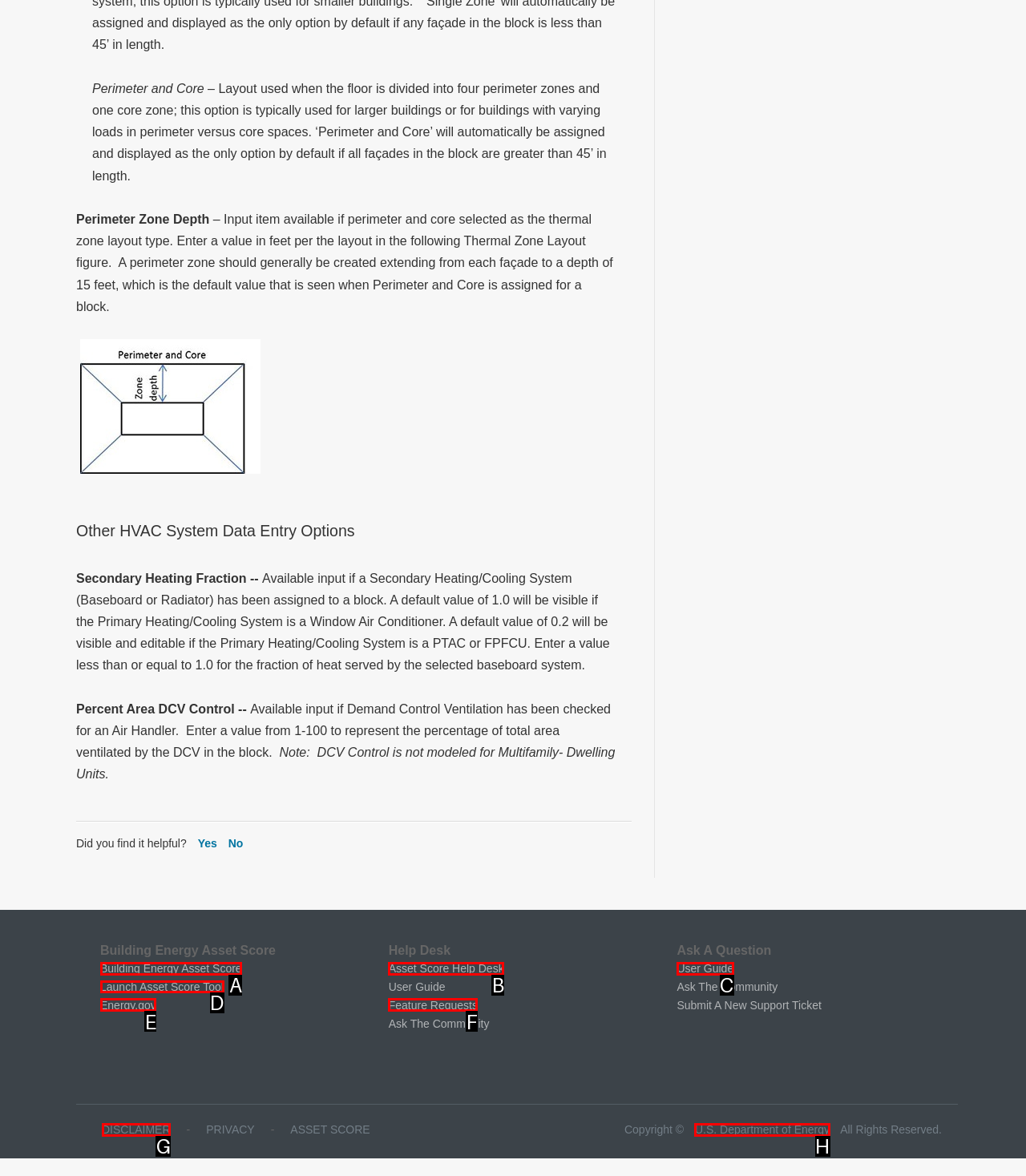Which HTML element should be clicked to perform the following task: Click the 'Launch Asset Score Tool' link
Reply with the letter of the appropriate option.

D